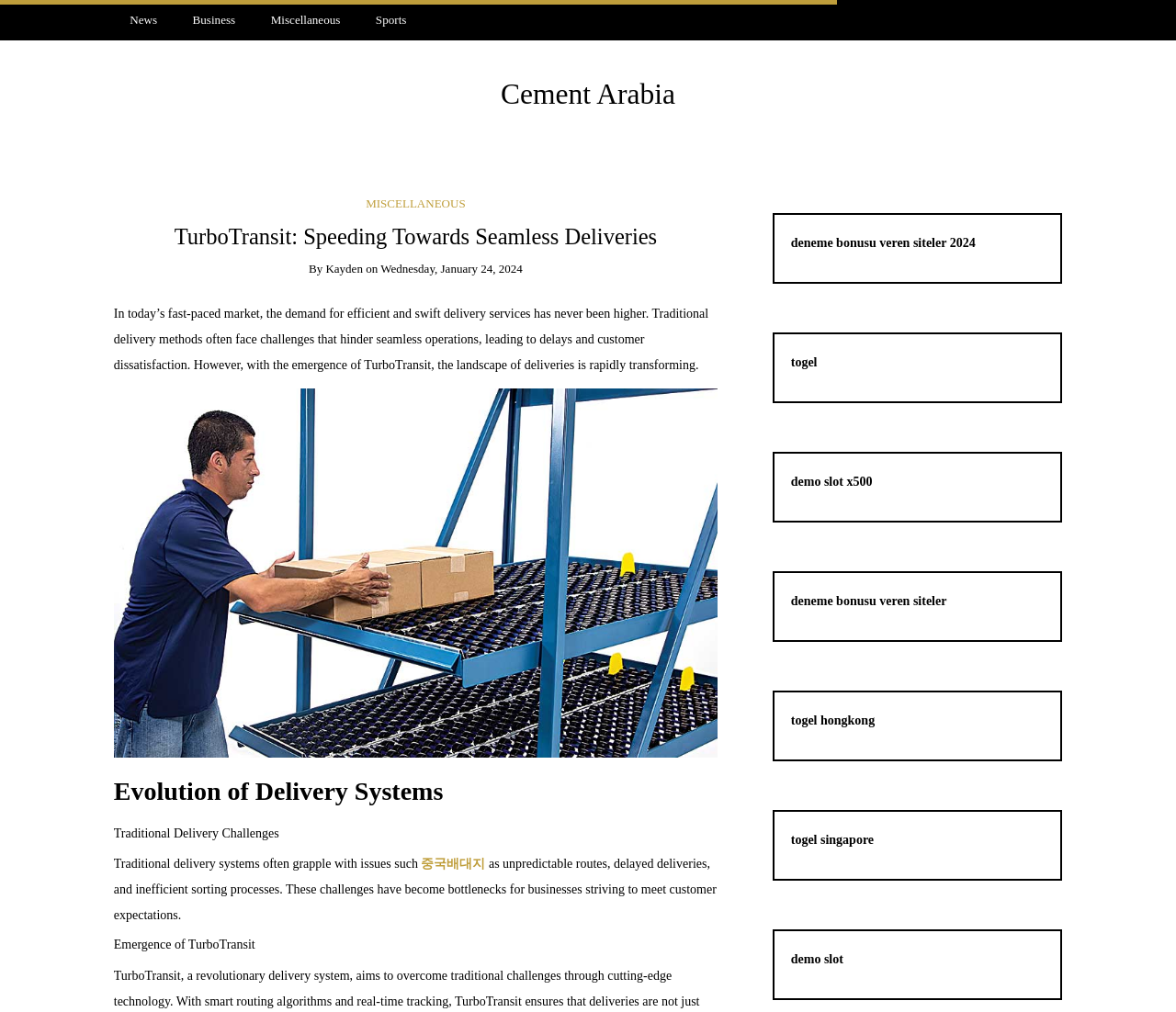Give a one-word or short-phrase answer to the following question: 
What is the challenge faced by traditional delivery systems?

unpredictable routes